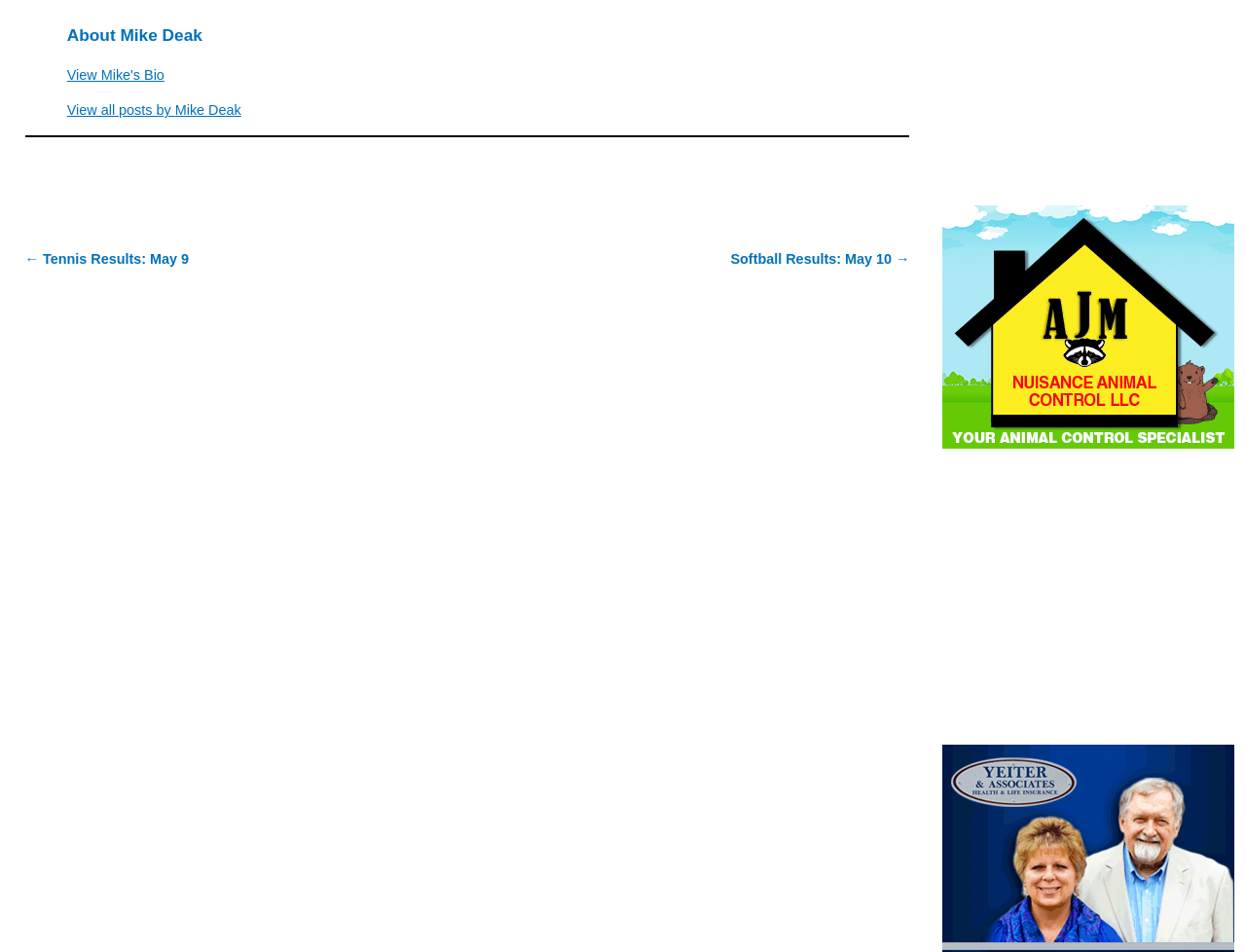Please find the bounding box coordinates of the element that you should click to achieve the following instruction: "Go to previous post". The coordinates should be presented as four float numbers between 0 and 1: [left, top, right, bottom].

[0.02, 0.264, 0.152, 0.28]